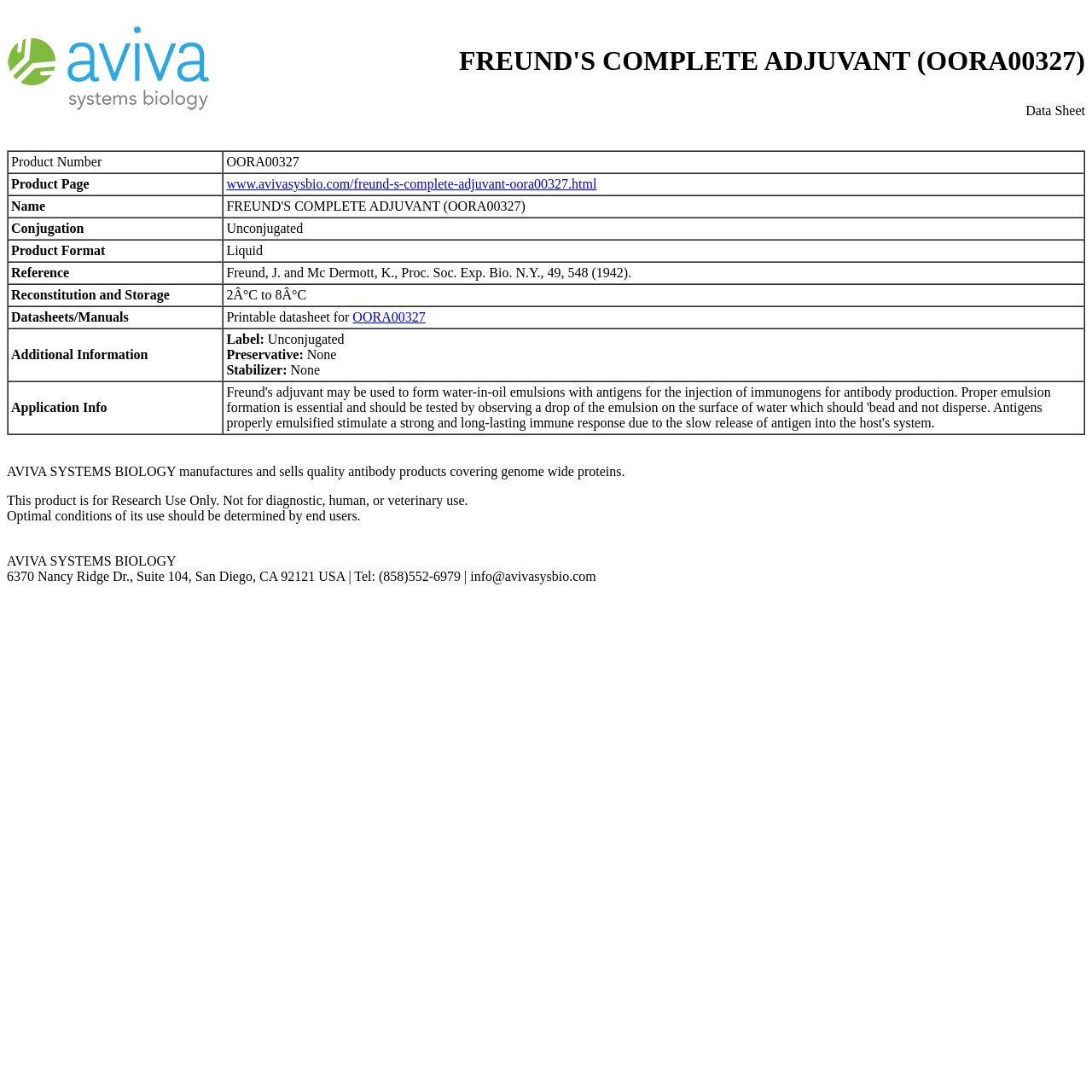What is the reference for the product?
Based on the screenshot, give a detailed explanation to answer the question.

The reference can be found in the table on the webpage, in the row with the label 'Reference' and the value 'Freund, J. and Mc Dermott, K., Proc. Soc. Exp. Bio. N.Y., 49, 548 (1942).'.